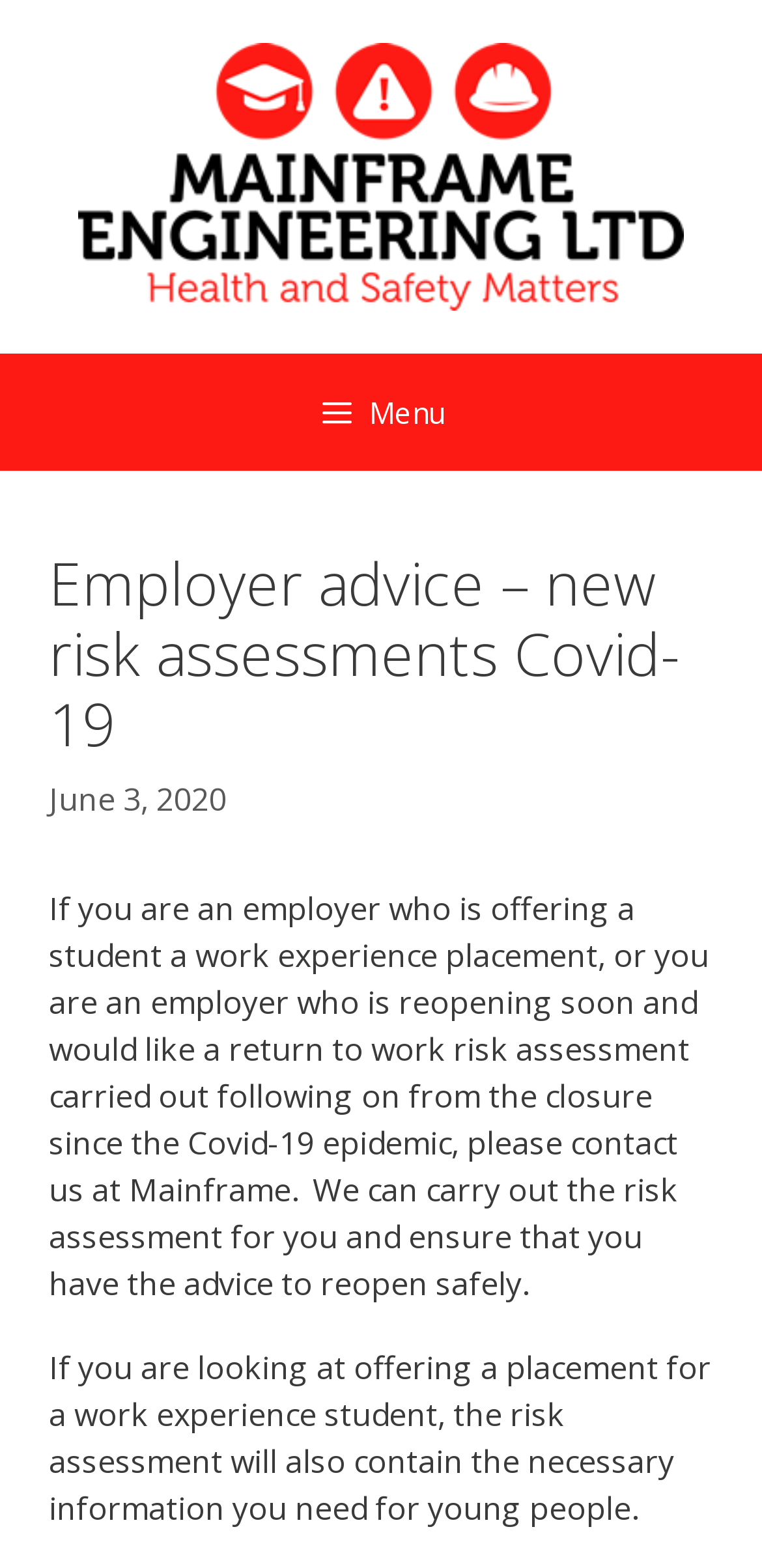What is the company name?
Give a one-word or short-phrase answer derived from the screenshot.

Mainframe Engineering LTD